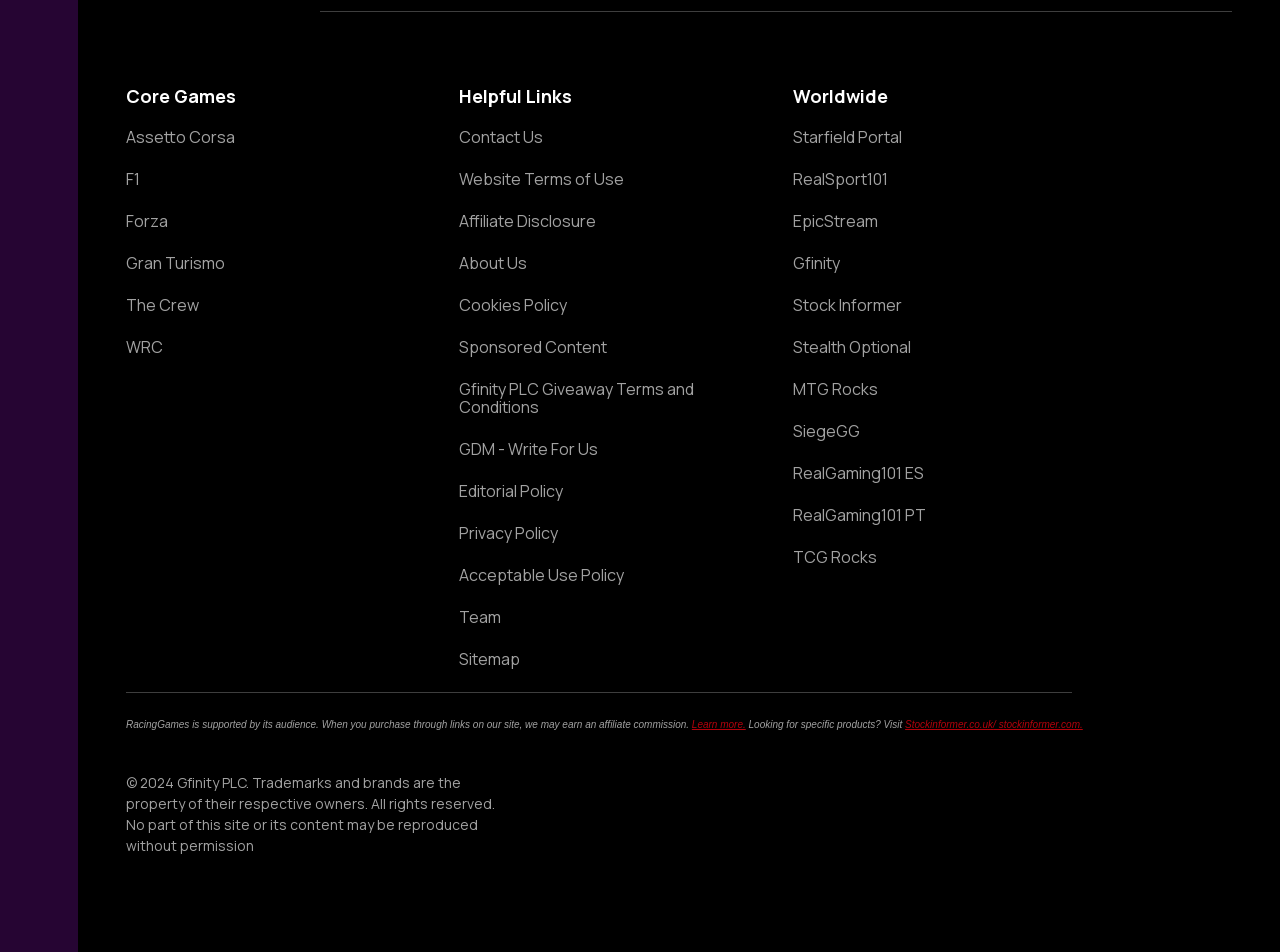Specify the bounding box coordinates of the area to click in order to execute this command: 'Explore Starfield Portal'. The coordinates should consist of four float numbers ranging from 0 to 1, and should be formatted as [left, top, right, bottom].

[0.619, 0.134, 0.842, 0.153]